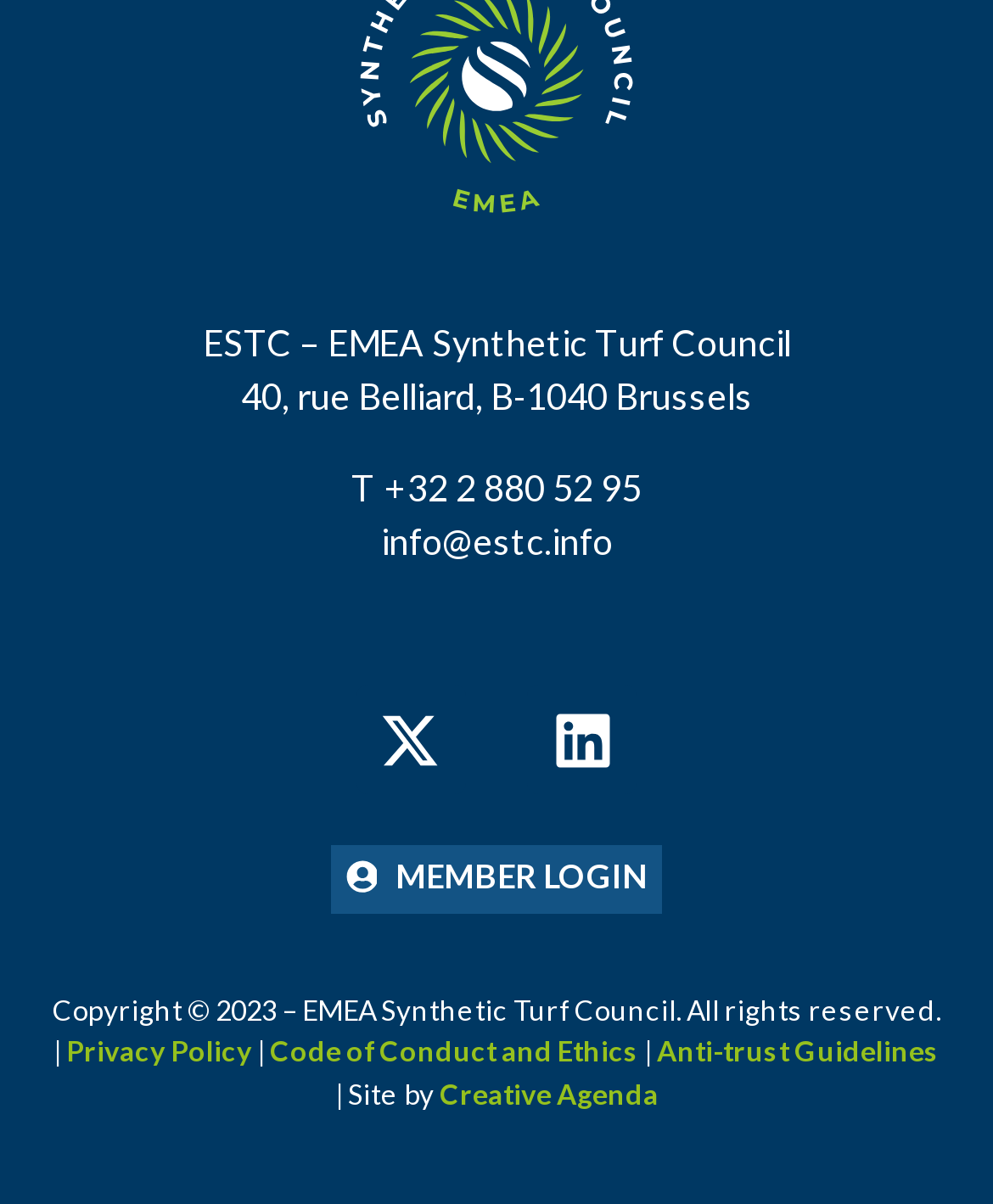Based on the element description Privacy Policy, identify the bounding box coordinates for the UI element. The coordinates should be in the format (top-left x, top-left y, bottom-right x, bottom-right y) and within the 0 to 1 range.

[0.067, 0.859, 0.254, 0.887]